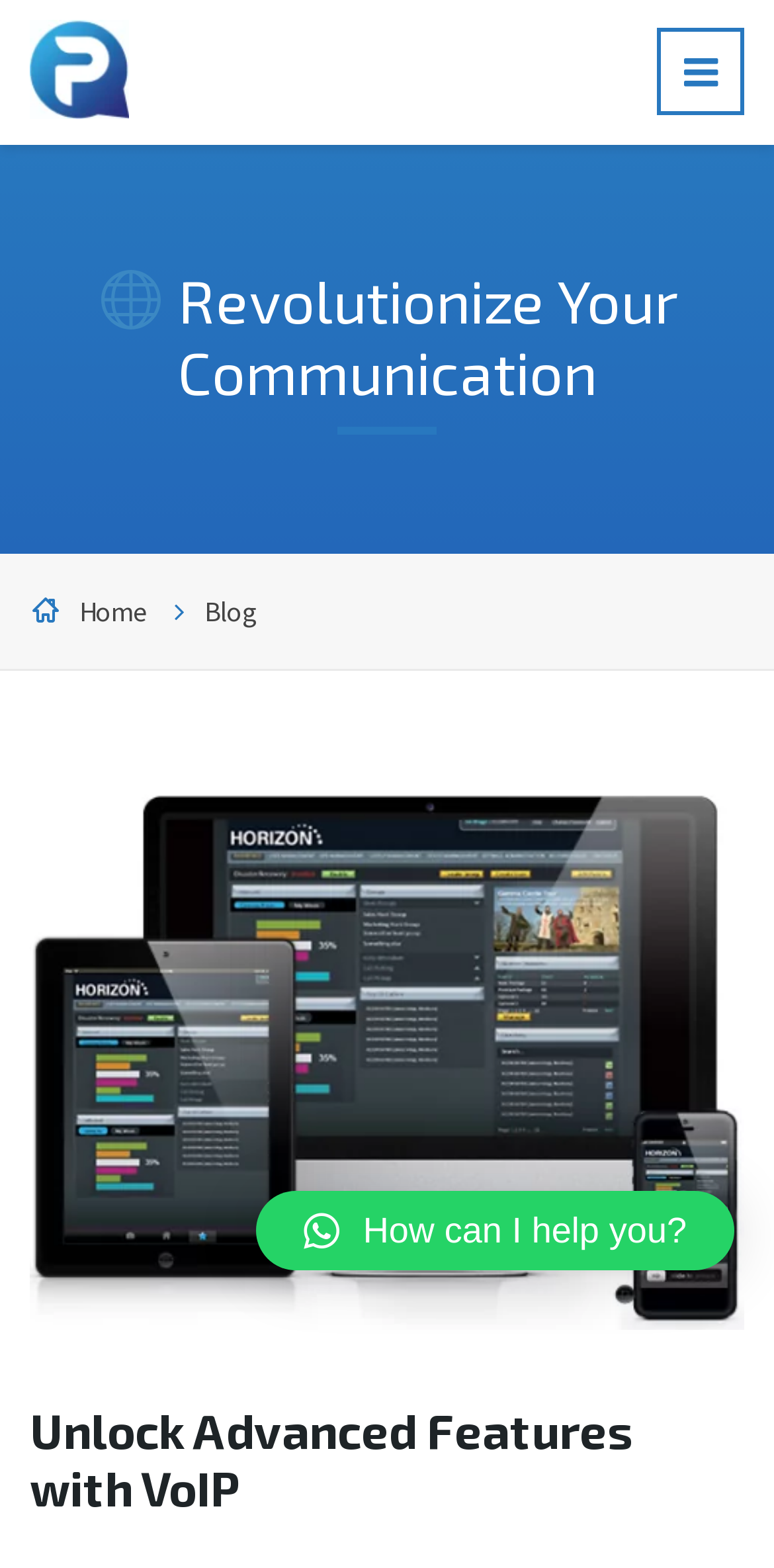Please provide a detailed answer to the question below based on the screenshot: 
What is the company name?

The company name is obtained from the link element with the text 'PLUGGED IN COMMS' at the top of the webpage, which is also accompanied by an image with the same text.